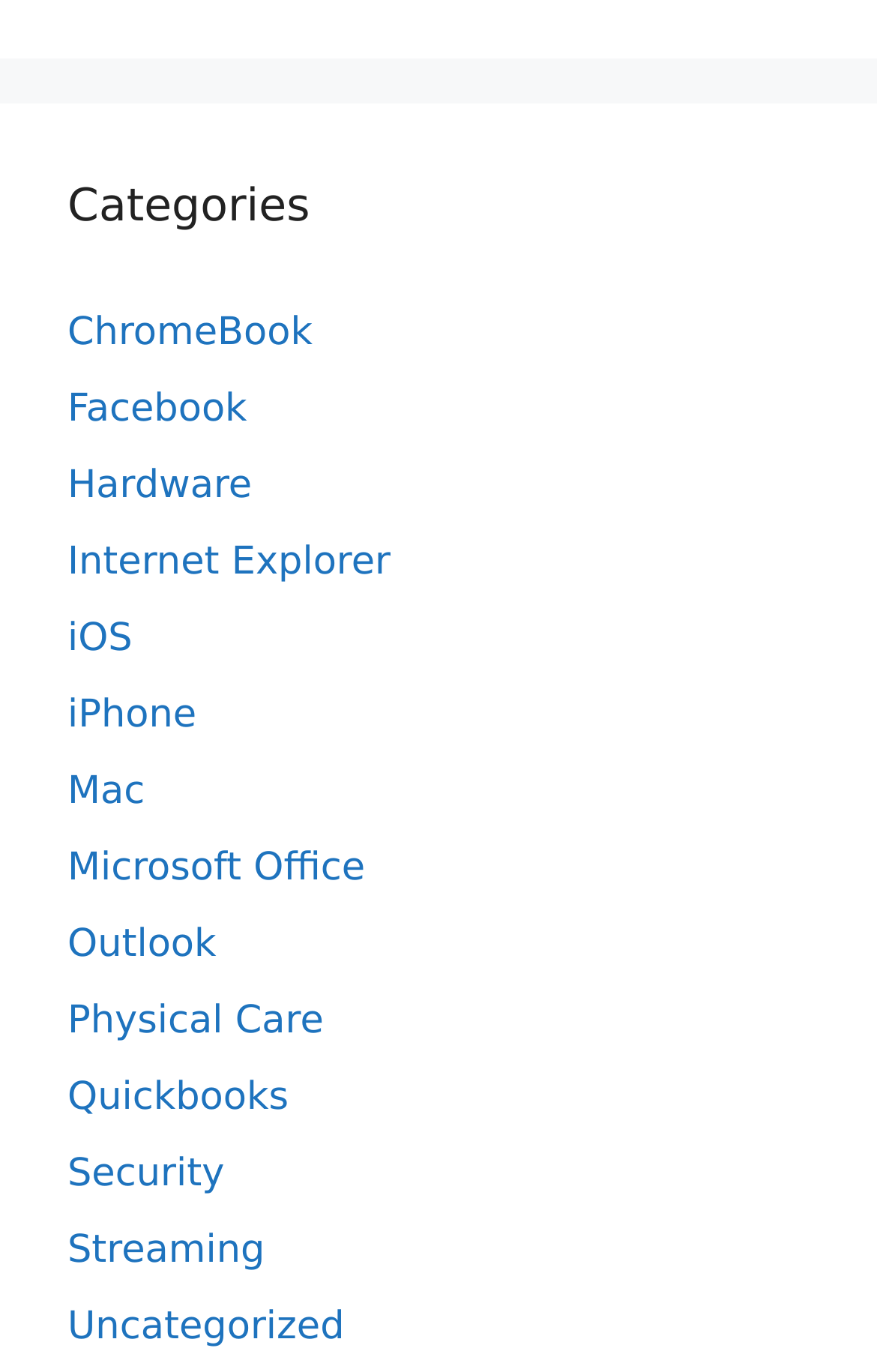Please identify the bounding box coordinates of the region to click in order to complete the task: "Click on ChromeBook". The coordinates must be four float numbers between 0 and 1, specified as [left, top, right, bottom].

[0.077, 0.226, 0.356, 0.259]